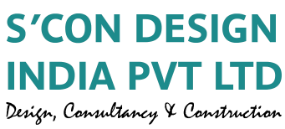Convey a detailed narrative of what is depicted in the image.

The image features the logo of S'CON Design India Pvt. Ltd, a company specializing in design, consultancy, and construction services. The logo prominently displays the company name in a modern, bold font, with "S'CON" highlighted in teal, signifying its brand identity. Below the company name is a tagline in a stylish cursive font that reads "Design, Consultancy & Construction," emphasizing the diverse services offered by the firm. This logo conveys professionalism and expertise, reflecting the company's commitment to quality in the architecture and construction industry.